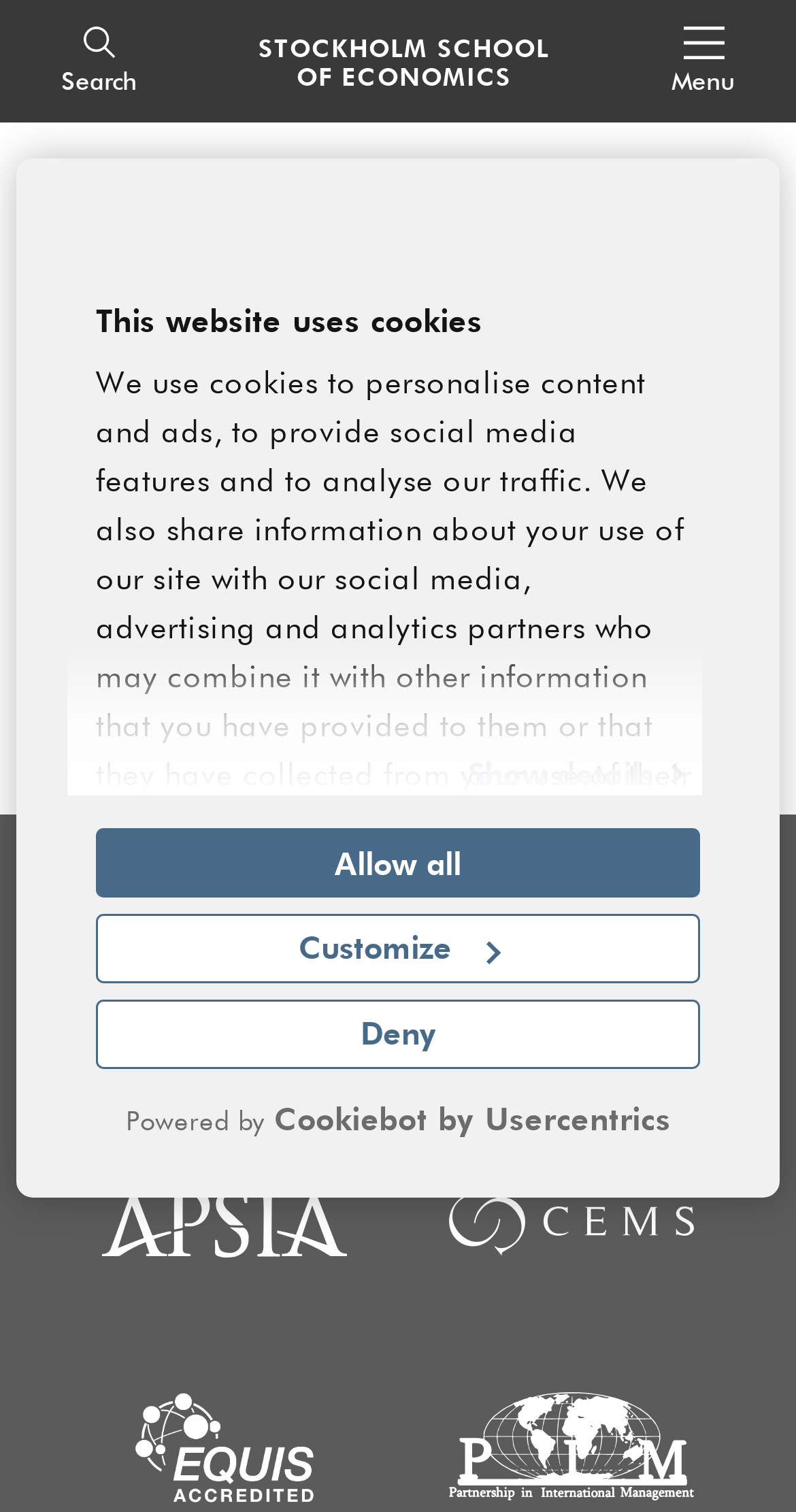Can you extract the primary headline text from the webpage?

Page not found